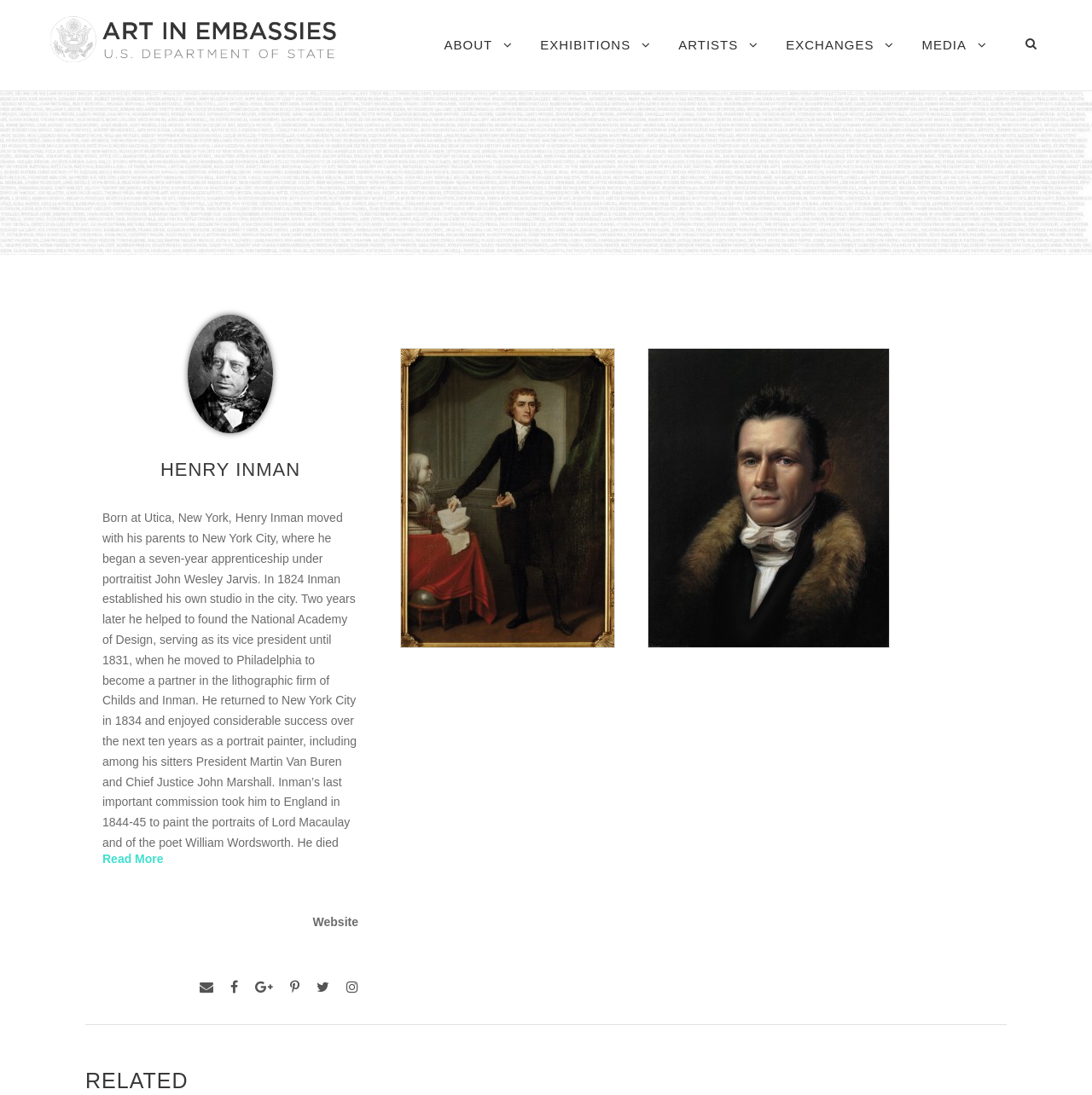How many artworks are displayed on the webpage?
Please ensure your answer to the question is detailed and covers all necessary aspects.

There are two figures on the webpage, each containing an image of an artwork by Henry Inman, with descriptions and details about the artworks.